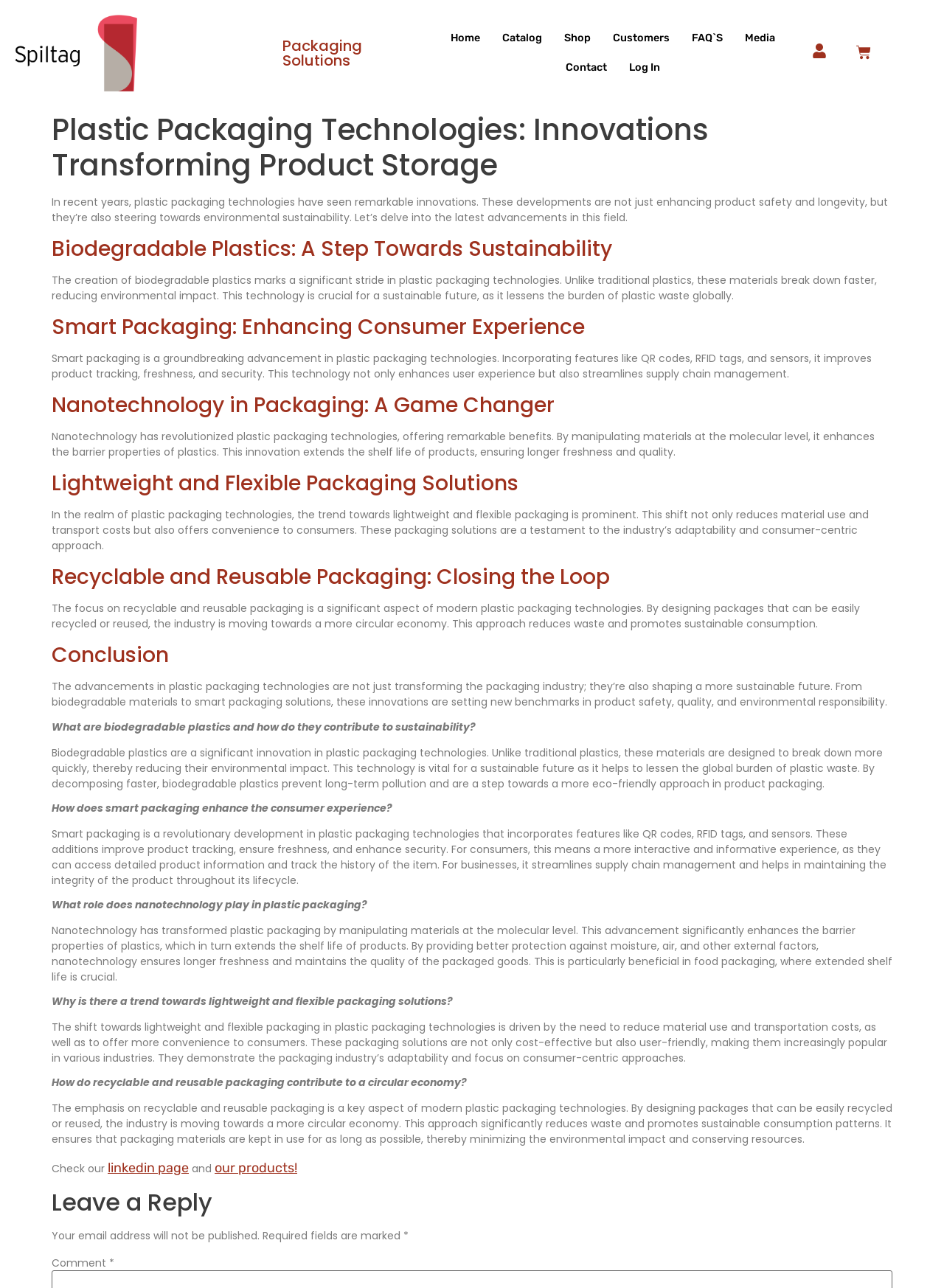Respond with a single word or short phrase to the following question: 
What is the trend in packaging solutions?

Lightweight and flexible